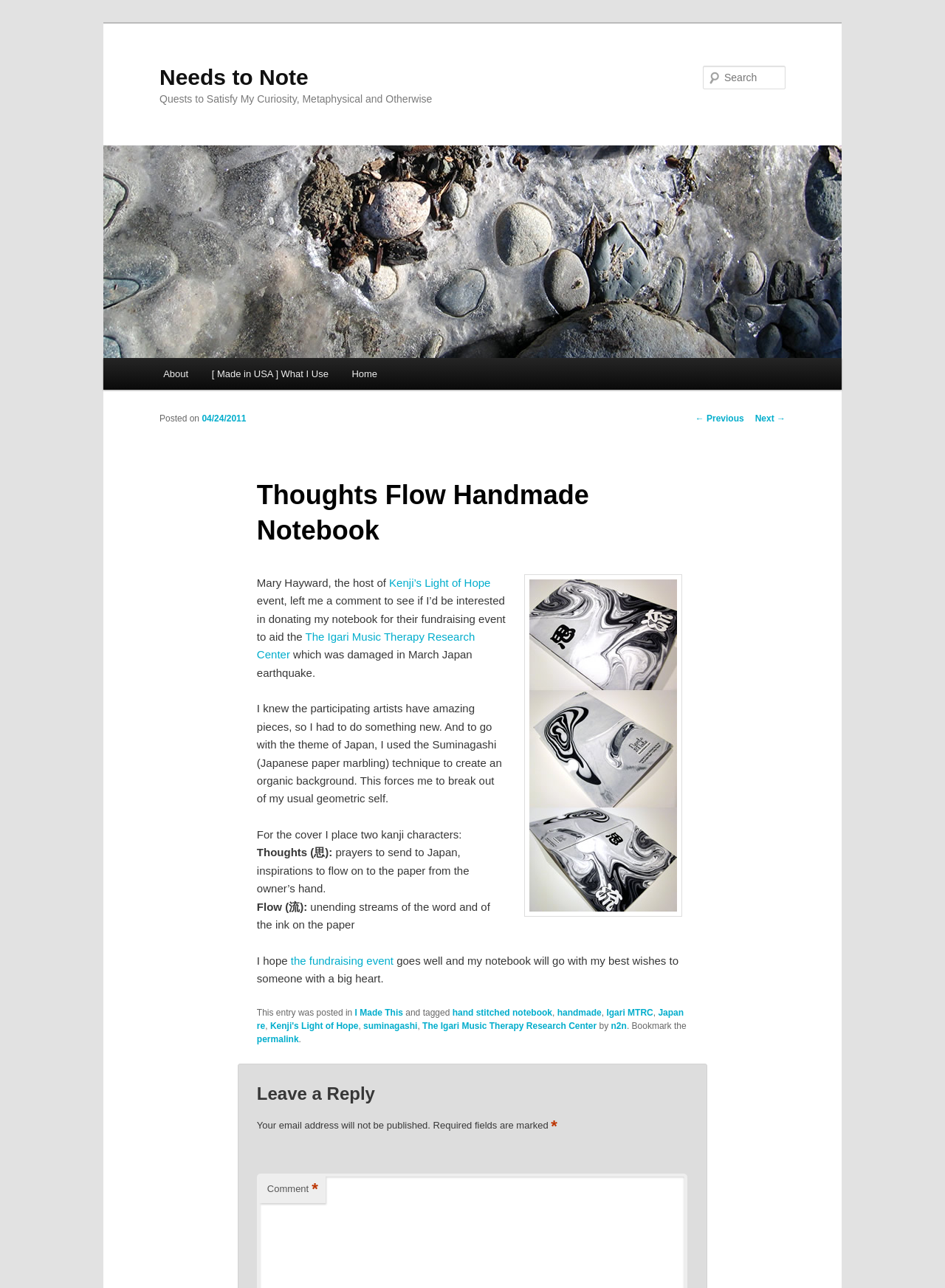Using the description "Igari MTRC", predict the bounding box of the relevant HTML element.

[0.642, 0.782, 0.691, 0.79]